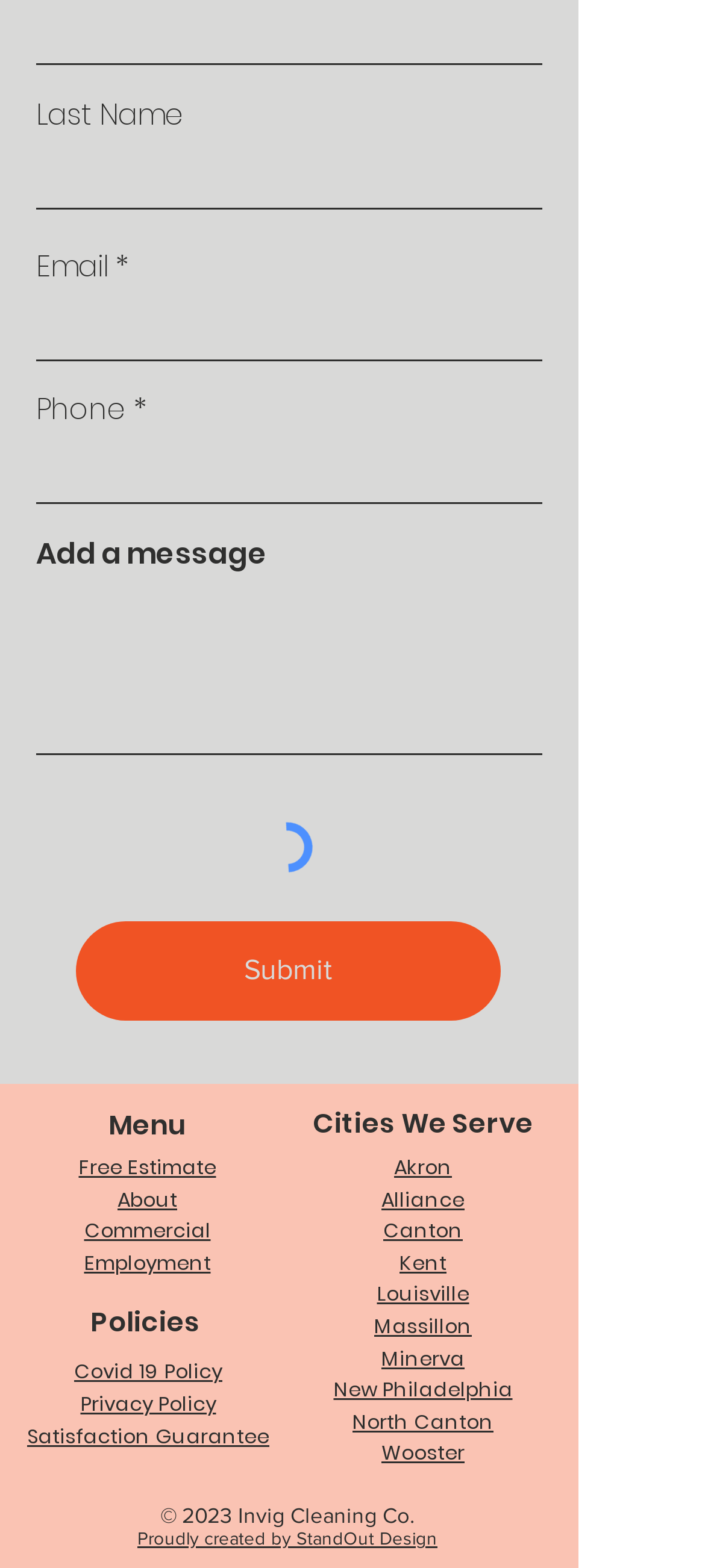Look at the image and answer the question in detail:
What cities are listed on the webpage?

The webpage lists several cities, including Akron, Alliance, Canton, Kent, Louisville, Massillon, Minerva, New Philadelphia, North Canton, and Wooster, which are likely the areas served by the company.